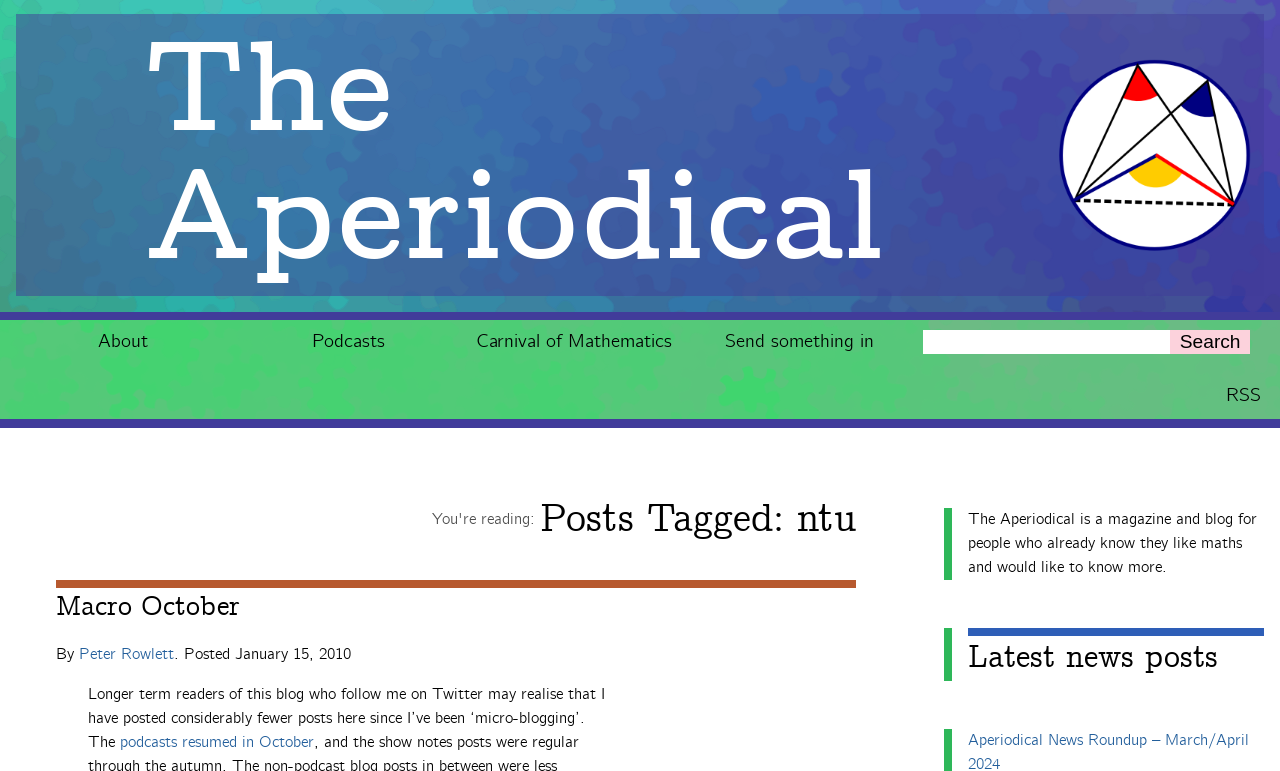Explain in detail what you observe on this webpage.

The webpage is about The Aperiodical, a magazine and blog for people who already know they like maths and would like to know more. At the top left, there is a logo of The Aperiodical, which is an image. Below the logo, there are five links: "About", "Podcasts", "Carnival of Mathematics", "Send something in", and a search bar with a textbox and a search button. The search bar is located at the top right.

Below the search bar, there is a link to "RSS" at the top right corner. The main content of the webpage is a blog post titled "You're reading: Posts Tagged: ntu". The post has a heading "Macro October" and is written by Peter Rowlett. The post date is January 15, 2010. The content of the post is a text about the author's experience with micro-blogging and how it affected their posting frequency on the blog.

To the right of the post, there is a section with a heading "Latest news posts". At the bottom of the page, there is a brief description of The Aperiodical, which is a magazine and blog for people who already know they like maths and would like to know more.